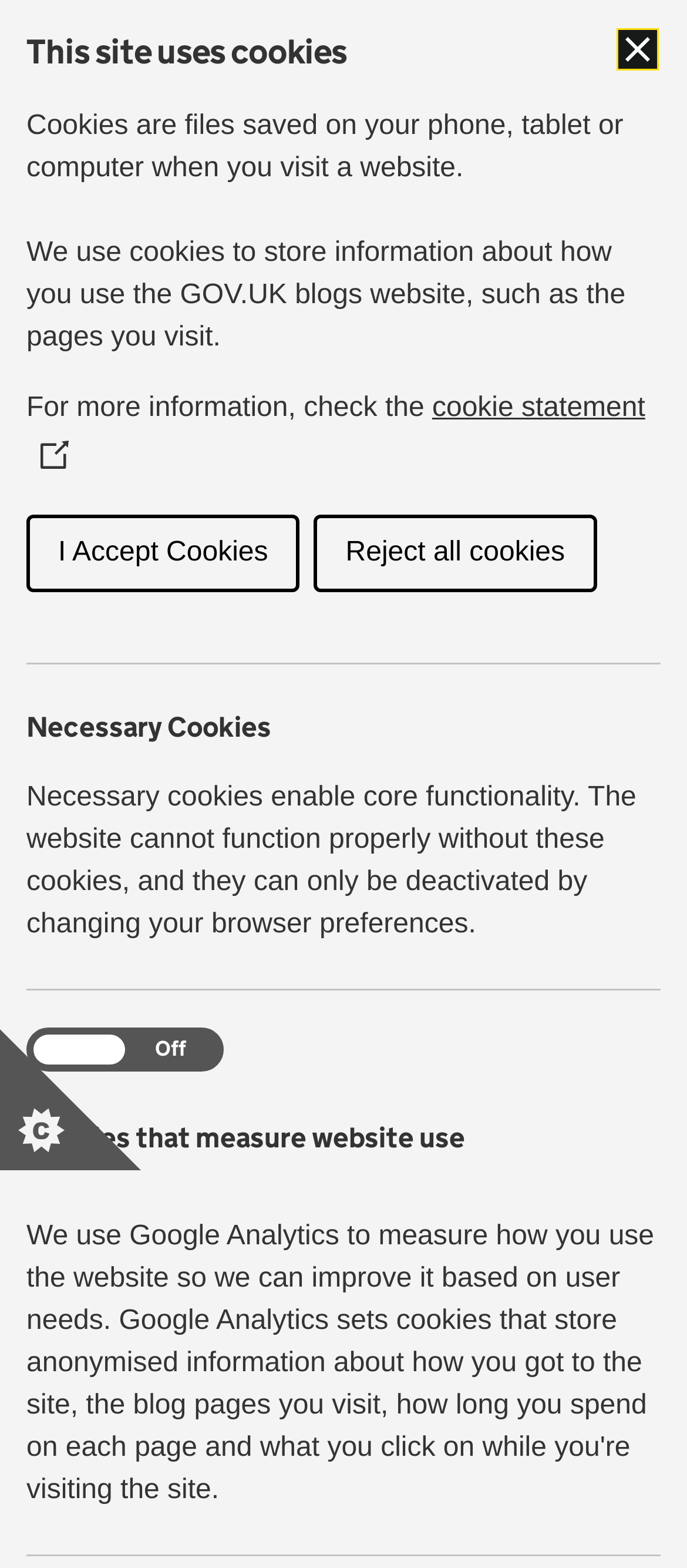Pinpoint the bounding box coordinates of the element you need to click to execute the following instruction: "Click the 'Set cookie preferences' button". The bounding box should be represented by four float numbers between 0 and 1, in the format [left, top, right, bottom].

[0.0, 0.656, 0.205, 0.746]